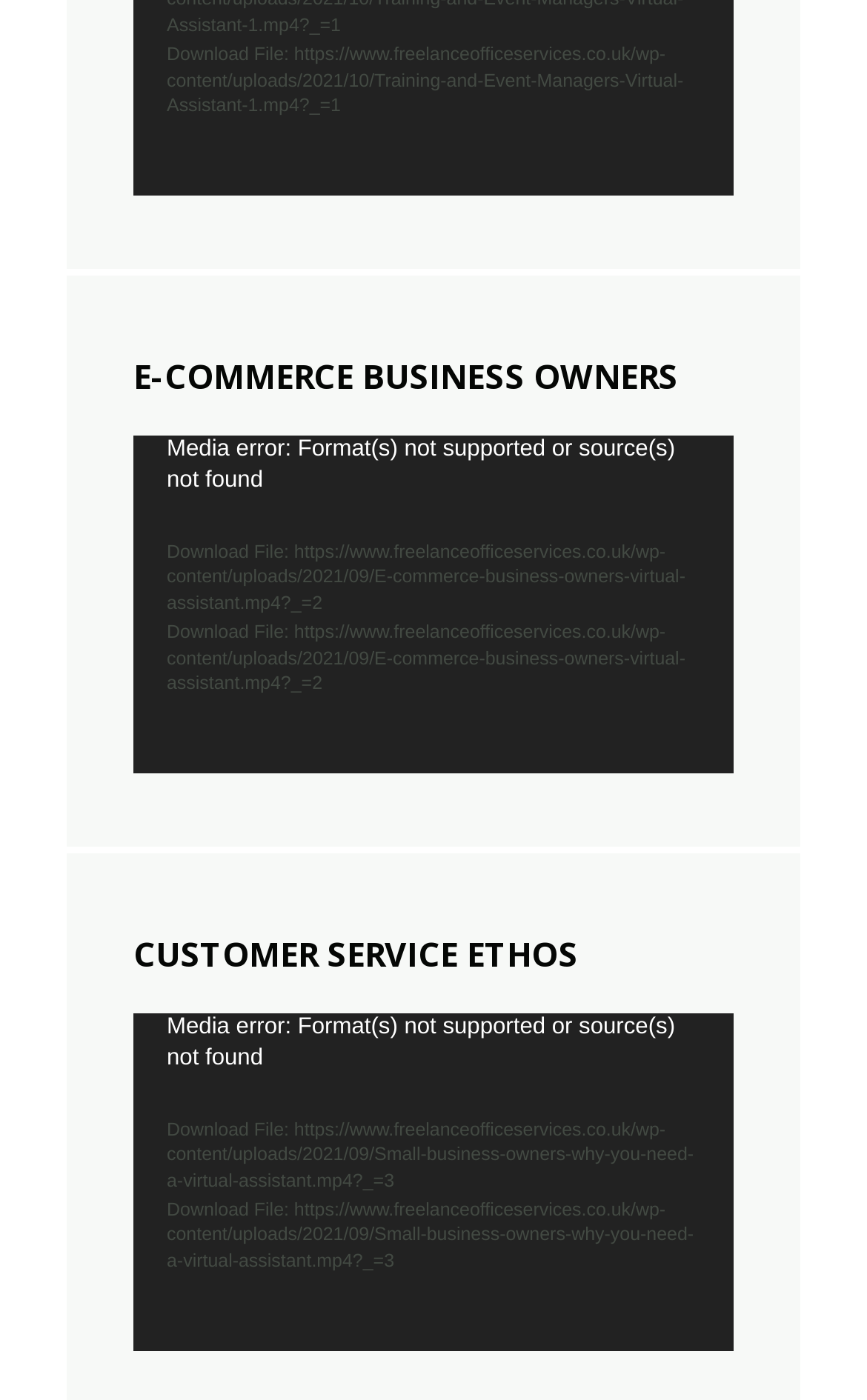What is the heading above the second video player?
Using the image provided, answer with just one word or phrase.

CUSTOMER SERVICE ETHOS